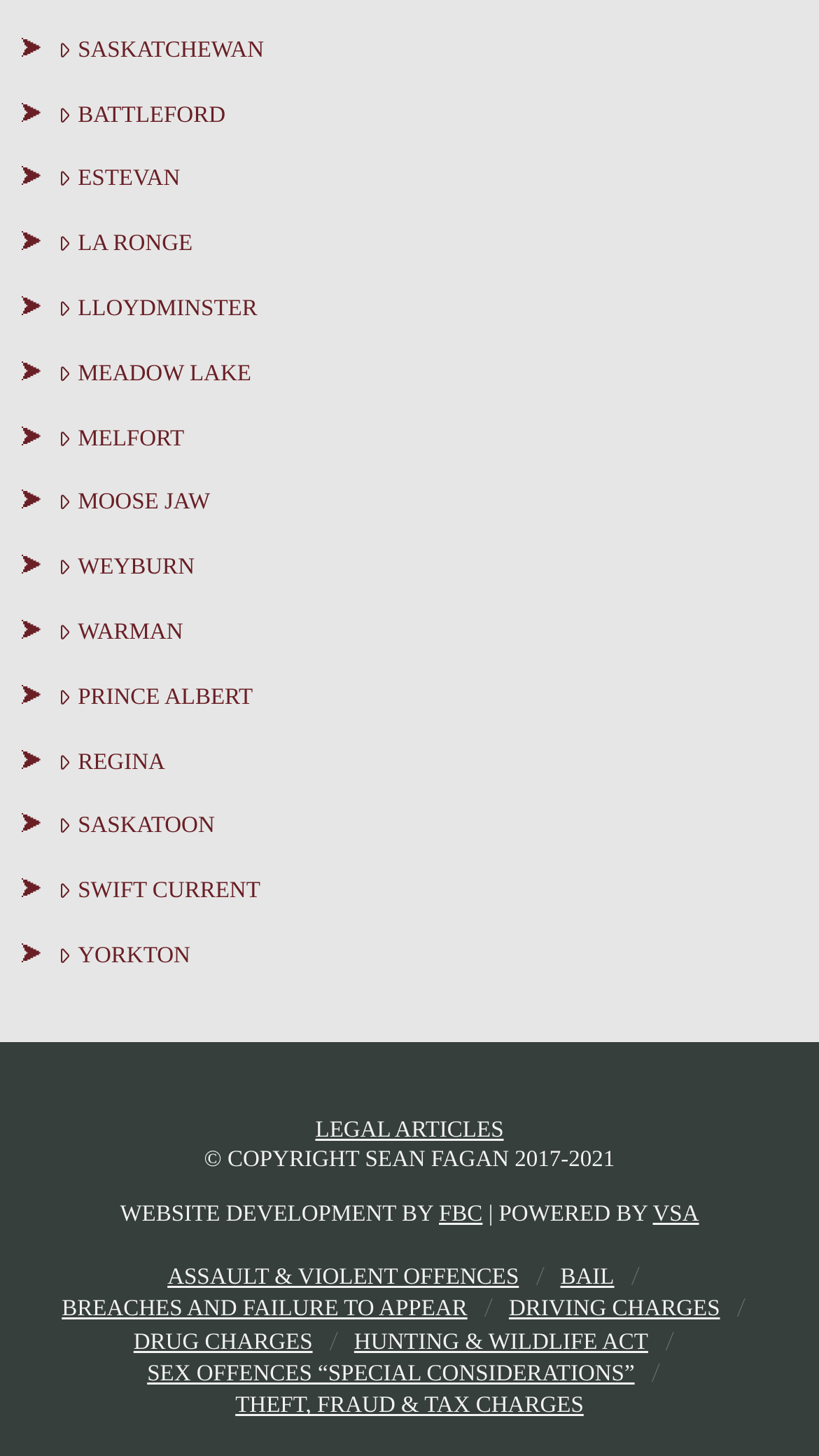Please identify the bounding box coordinates of the clickable element to fulfill the following instruction: "Go to ASSAULT & VIOLENT OFFENCES". The coordinates should be four float numbers between 0 and 1, i.e., [left, top, right, bottom].

[0.204, 0.867, 0.634, 0.888]